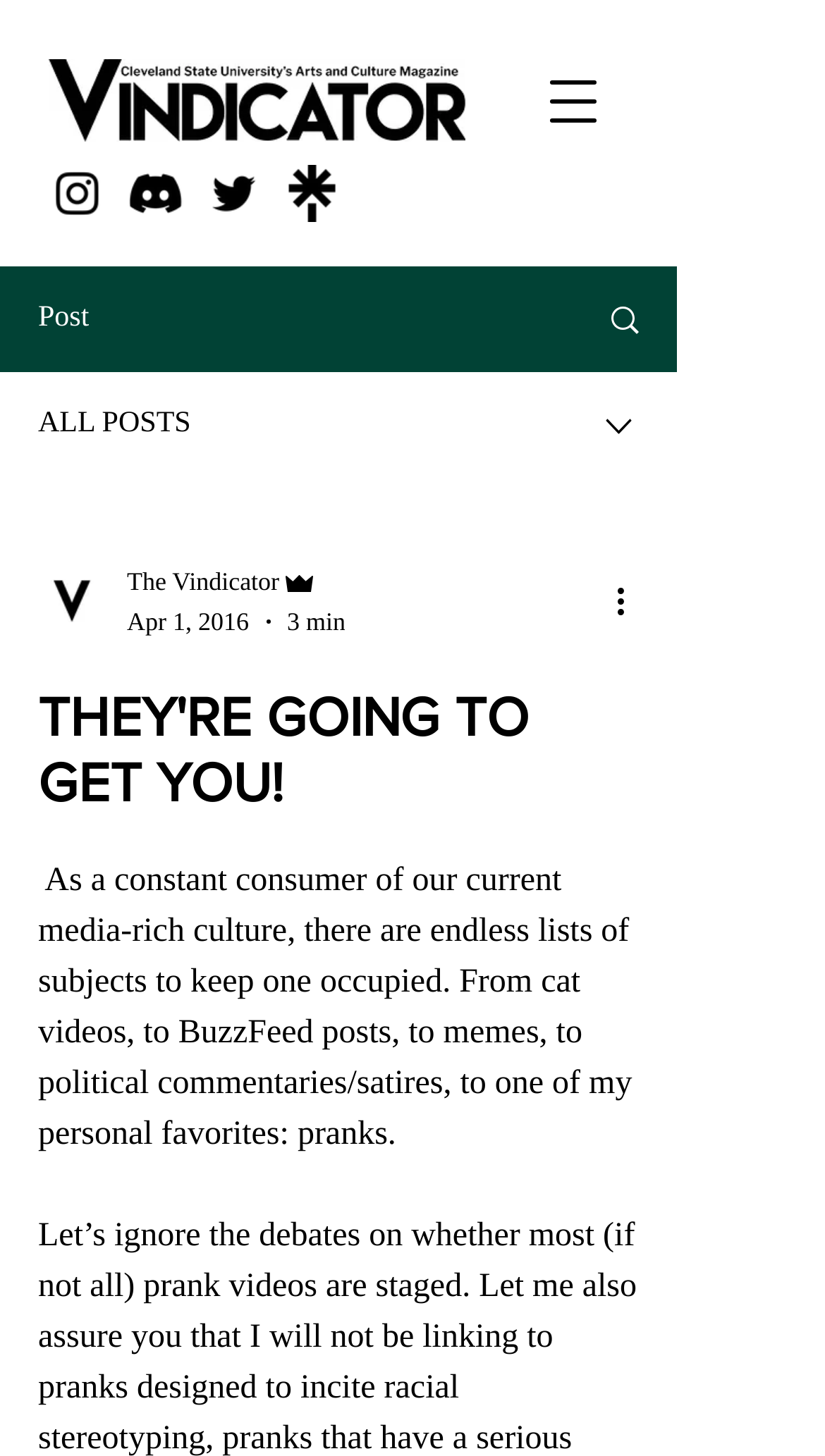Generate the title text from the webpage.

THEY'RE GOING TO GET YOU!